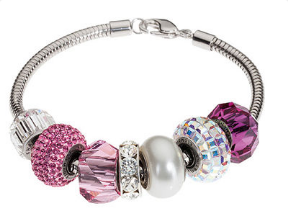Please answer the following question as detailed as possible based on the image: 
What is the purpose of the bracelet?

The caption states that the bracelet is 'perfect for those looking to express their personal style', suggesting that the primary purpose of the bracelet is to allow the wearer to showcase their individuality.